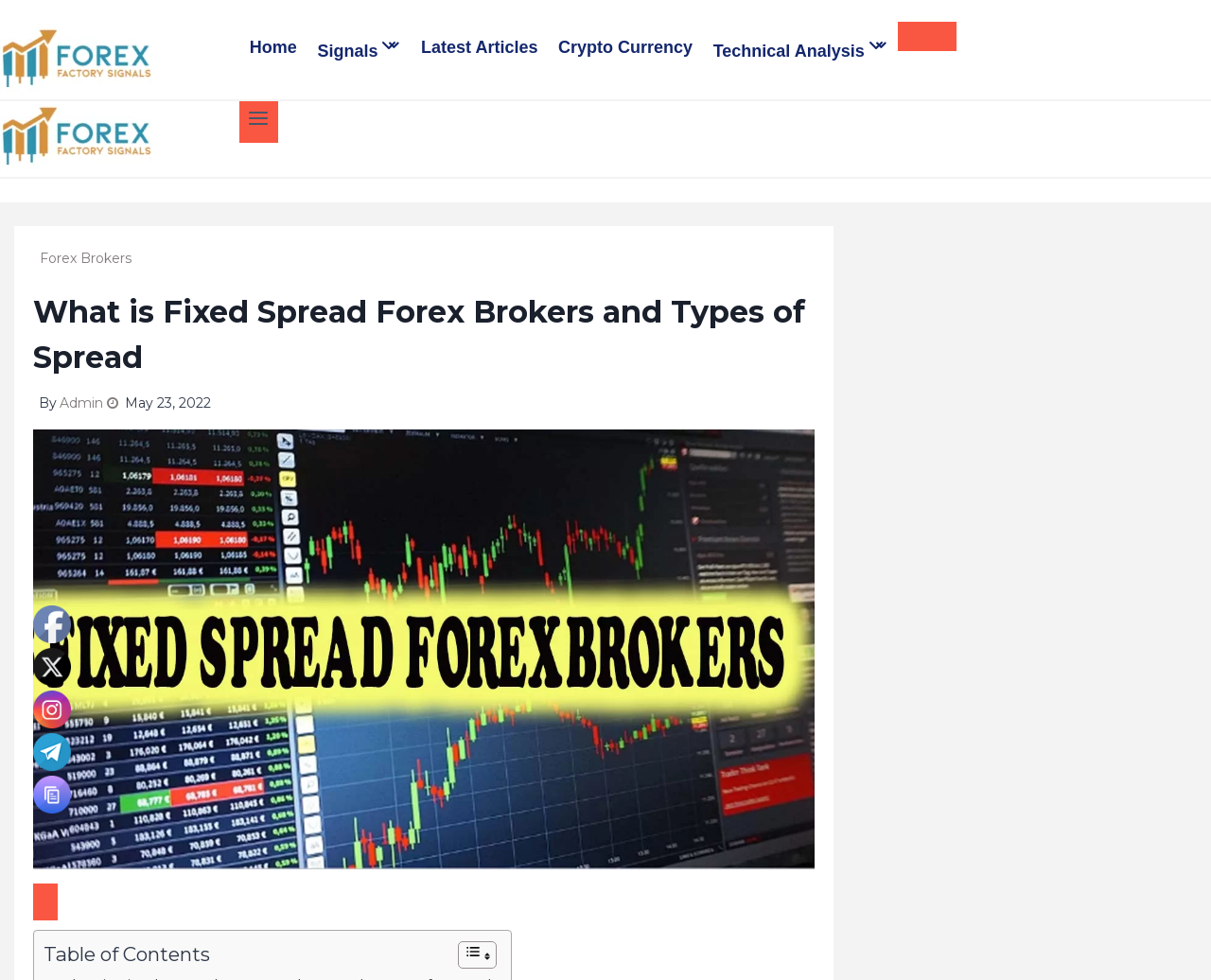Please find the bounding box for the following UI element description. Provide the coordinates in (top-left x, top-left y, bottom-right x, bottom-right y) format, with values between 0 and 1: alt="Tweet" title="Tweet"

[0.027, 0.701, 0.059, 0.727]